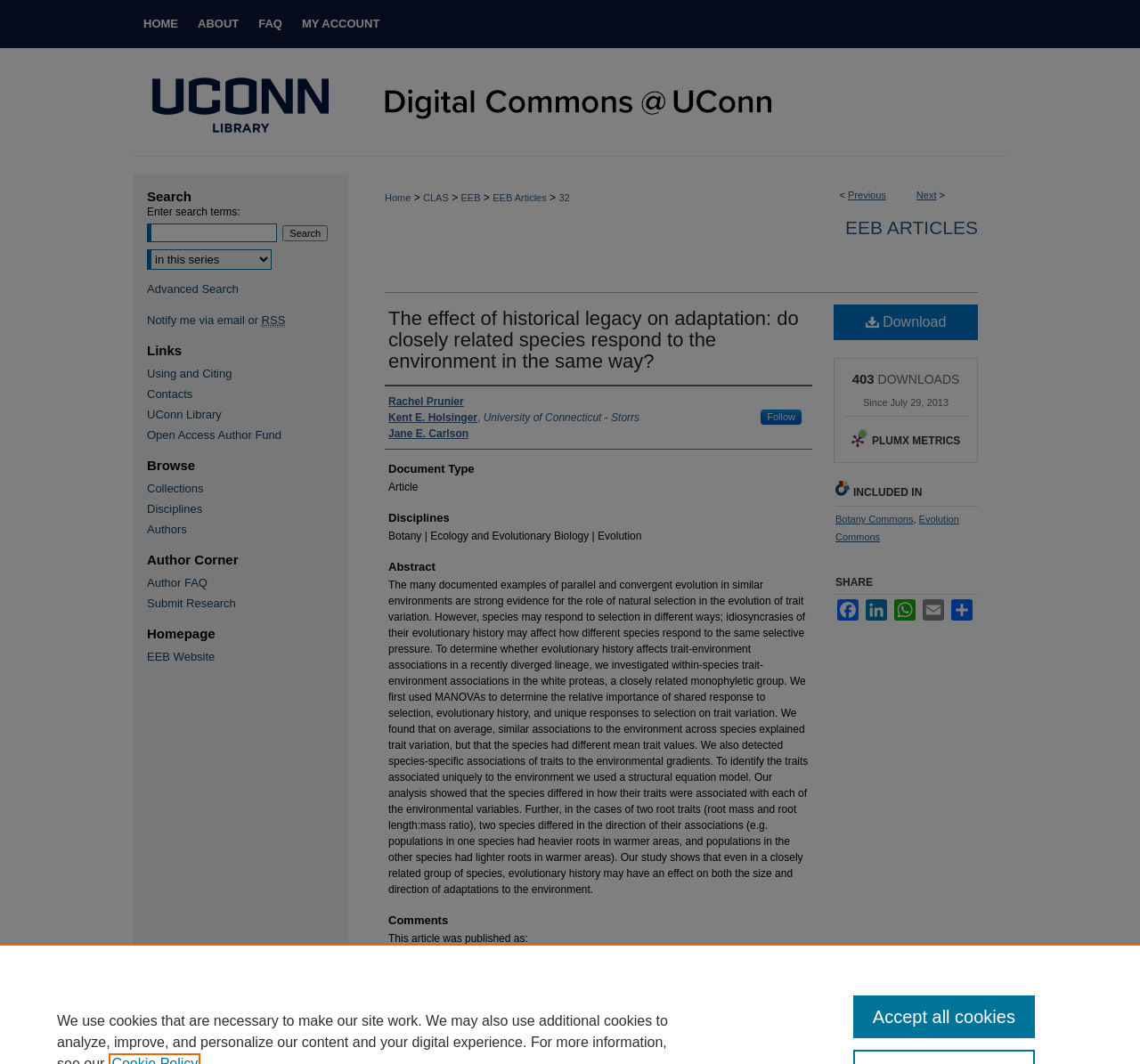Please locate the clickable area by providing the bounding box coordinates to follow this instruction: "View the abstract".

[0.341, 0.544, 0.709, 0.842]